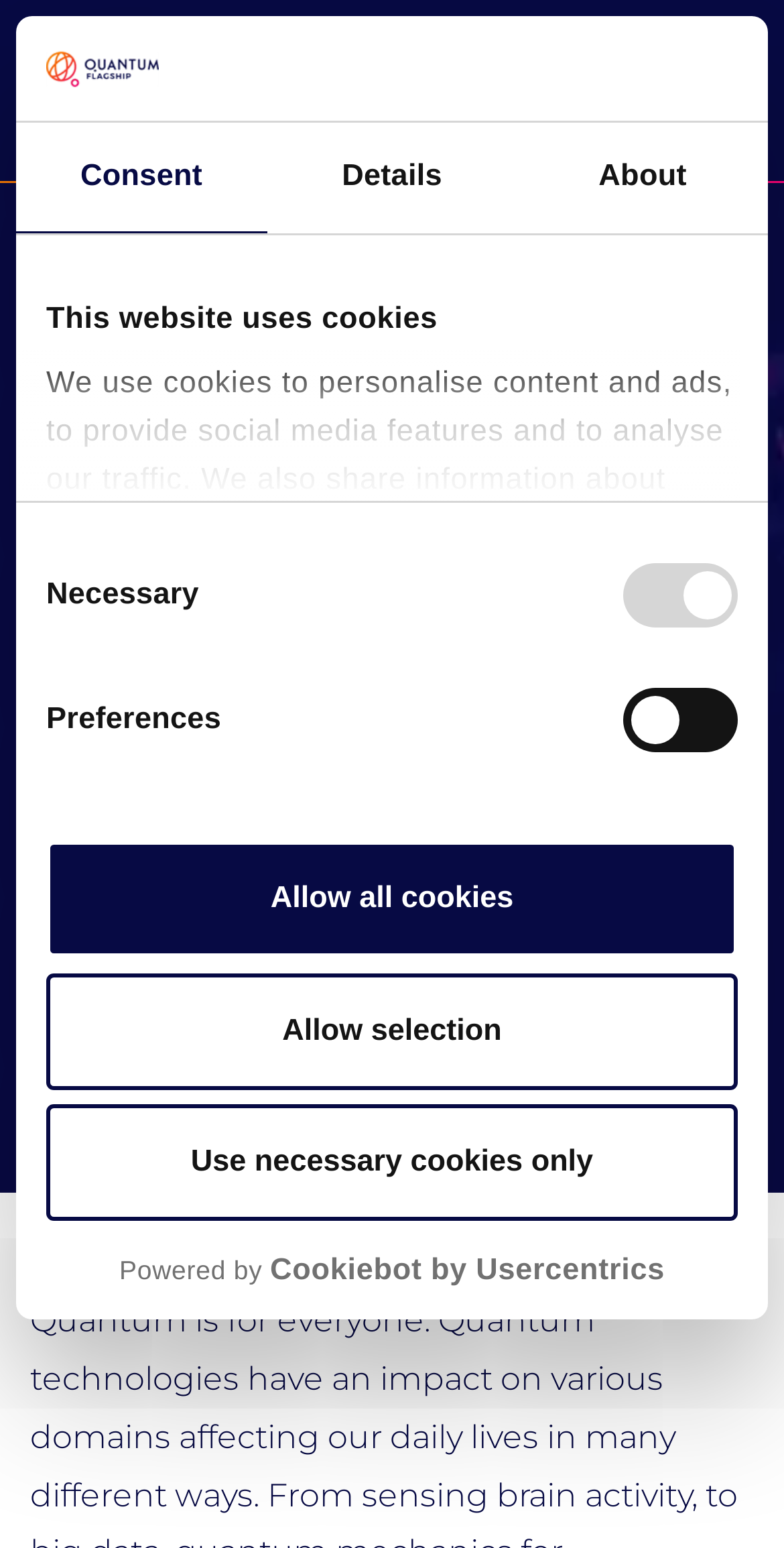Locate the bounding box coordinates of the area you need to click to fulfill this instruction: 'View the article 'Bake these New Year’s Eve desserts for good luck in 2021''. The coordinates must be in the form of four float numbers ranging from 0 to 1: [left, top, right, bottom].

None